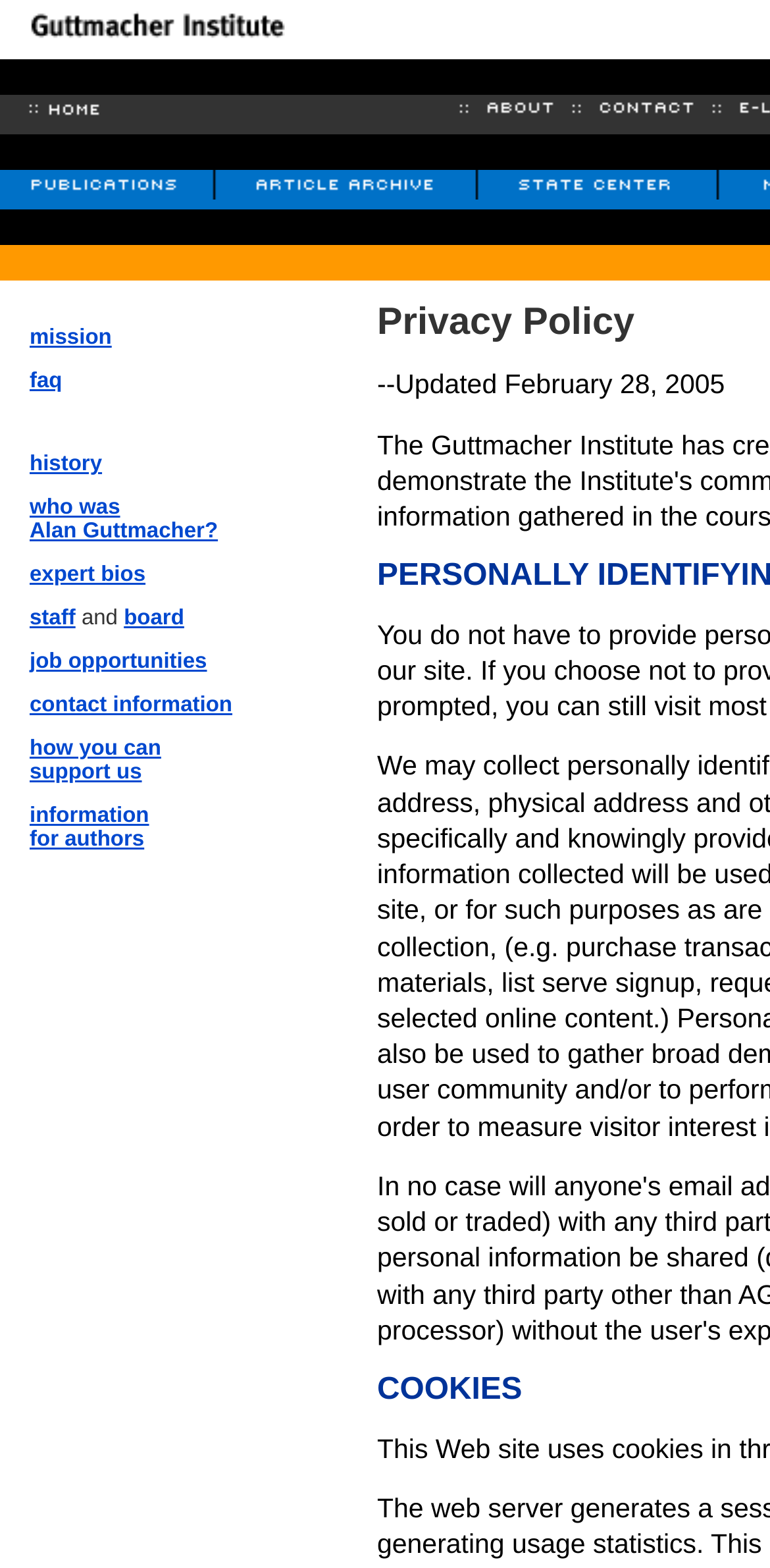Identify the bounding box coordinates of the region I need to click to complete this instruction: "go to contact page".

[0.756, 0.063, 0.923, 0.084]